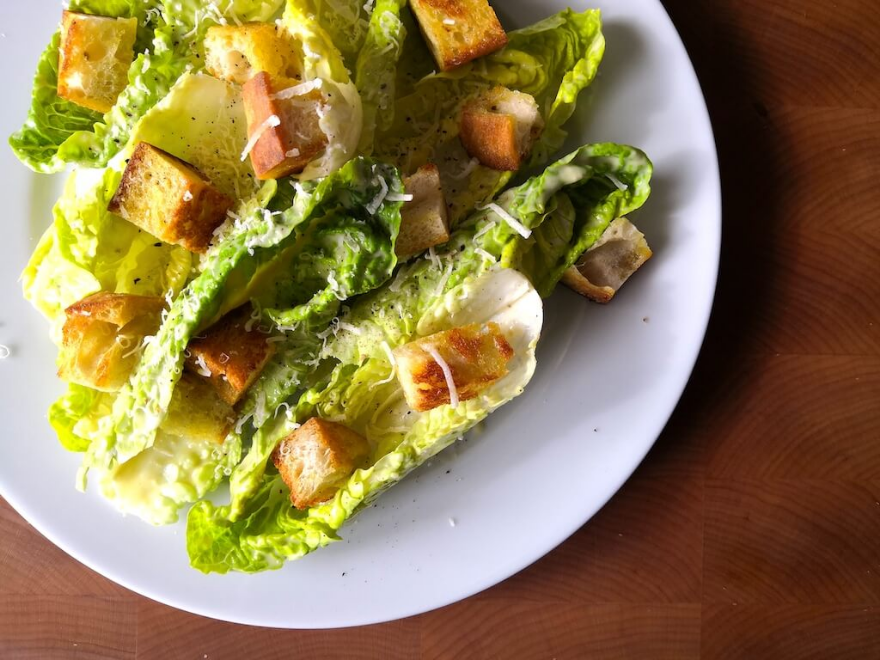Based on the image, please respond to the question with as much detail as possible:
What is the origin of the Caesar dressing?

According to the caption, the classic Caesar dressing 'originated from Mexico', providing the answer to this question.